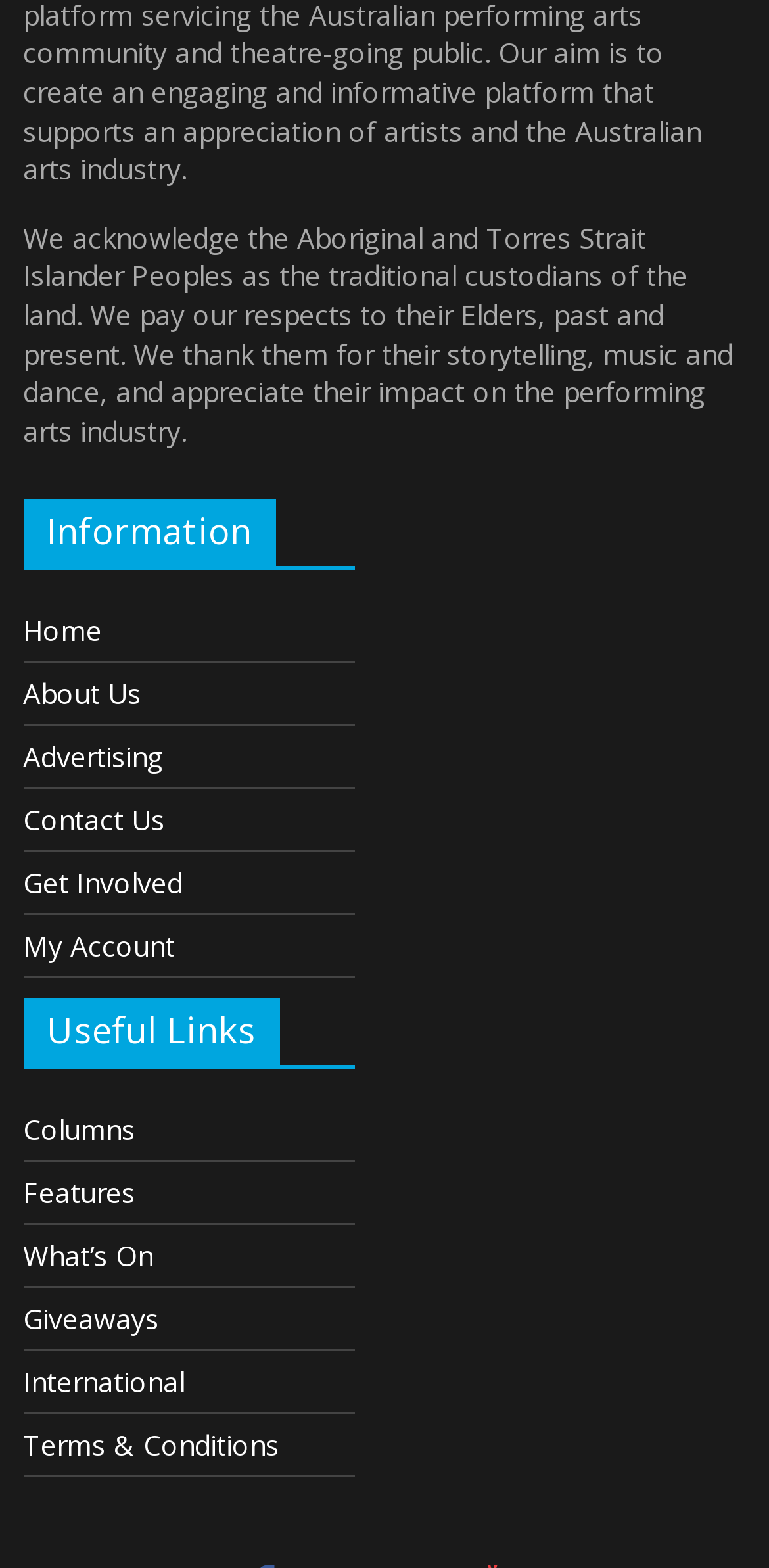Please locate the bounding box coordinates of the element that should be clicked to complete the given instruction: "Check Terms & Conditions".

[0.03, 0.909, 0.363, 0.933]